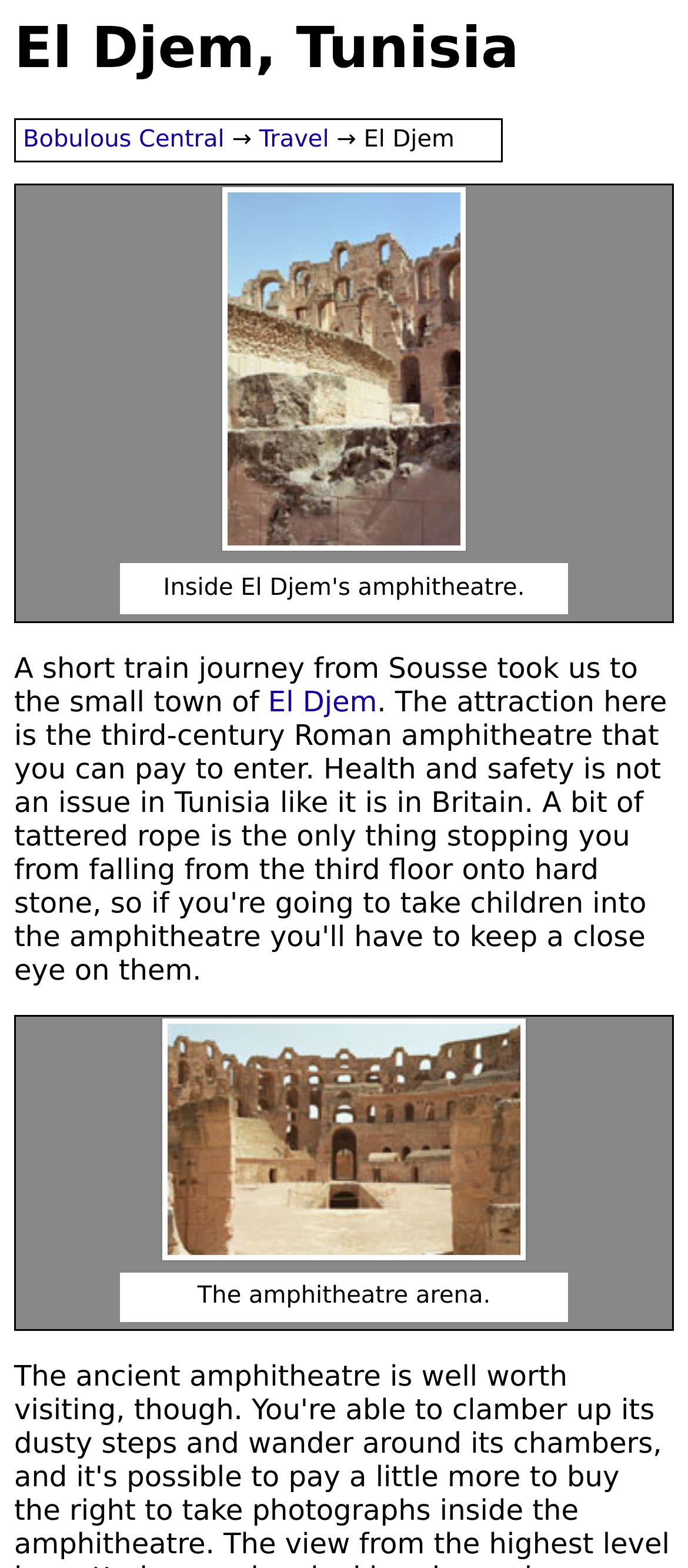Please analyze the image and give a detailed answer to the question:
What is the subject of the first photo?

I looked at the link text associated with the first image, which says 'A view inside the amphitheatre, showing the worn blocks that make up the walls', so the subject of the first photo is the amphitheatre walls.